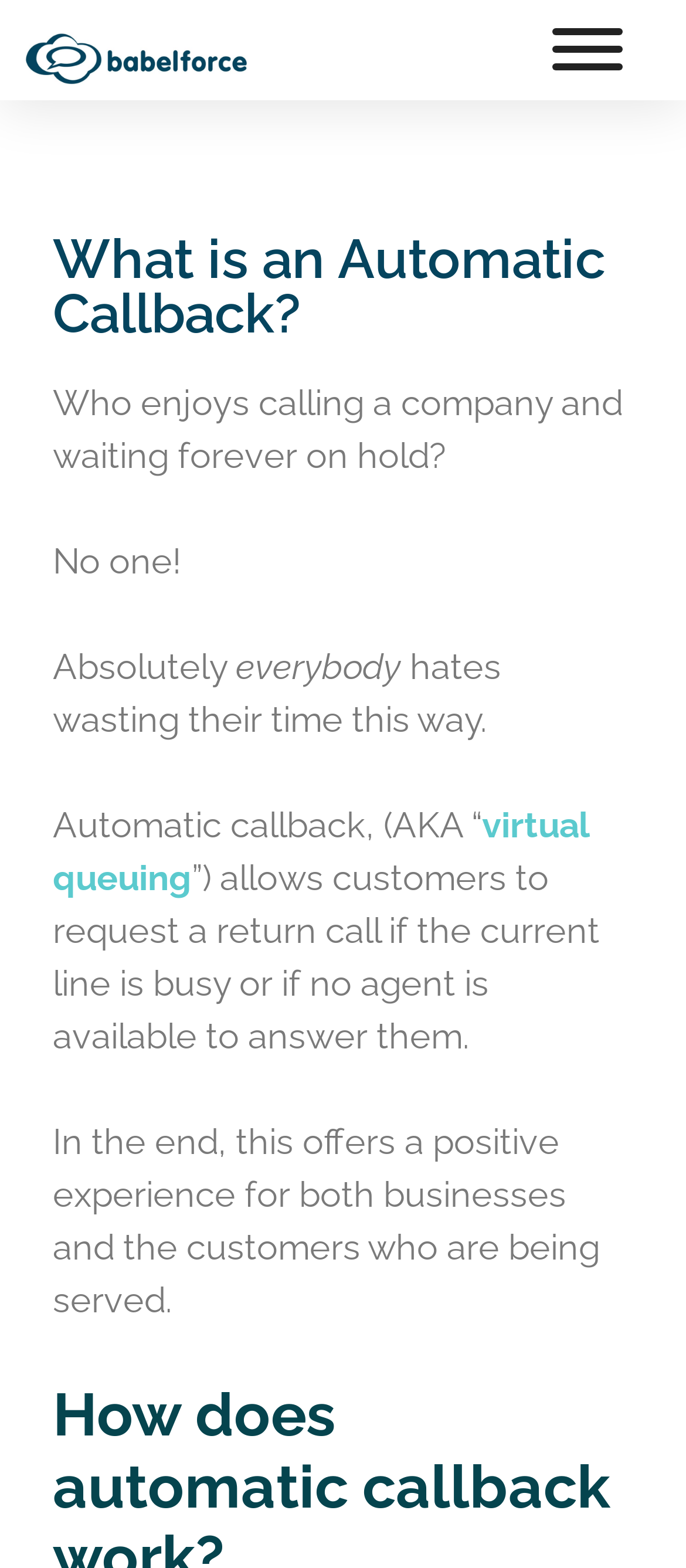Determine the heading of the webpage and extract its text content.

What is an Automatic Callback?